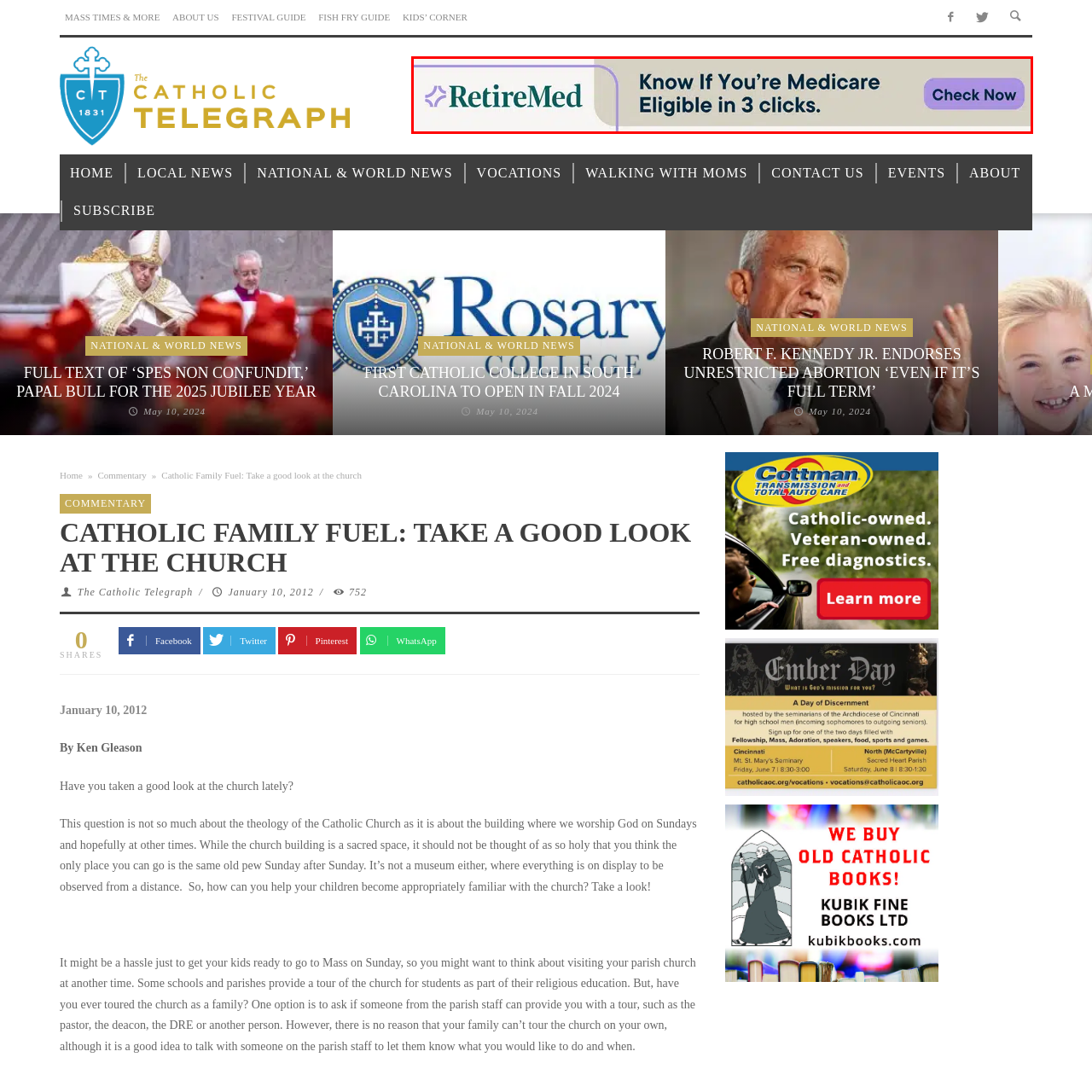What is the label on the call-to-action button?
View the image encased in the red bounding box and respond with a detailed answer informed by the visual information.

The call-to-action button on the RetireMed banner is clearly labeled 'Check Now', which encourages users to engage with the service directly and find out if they are eligible for Medicare.